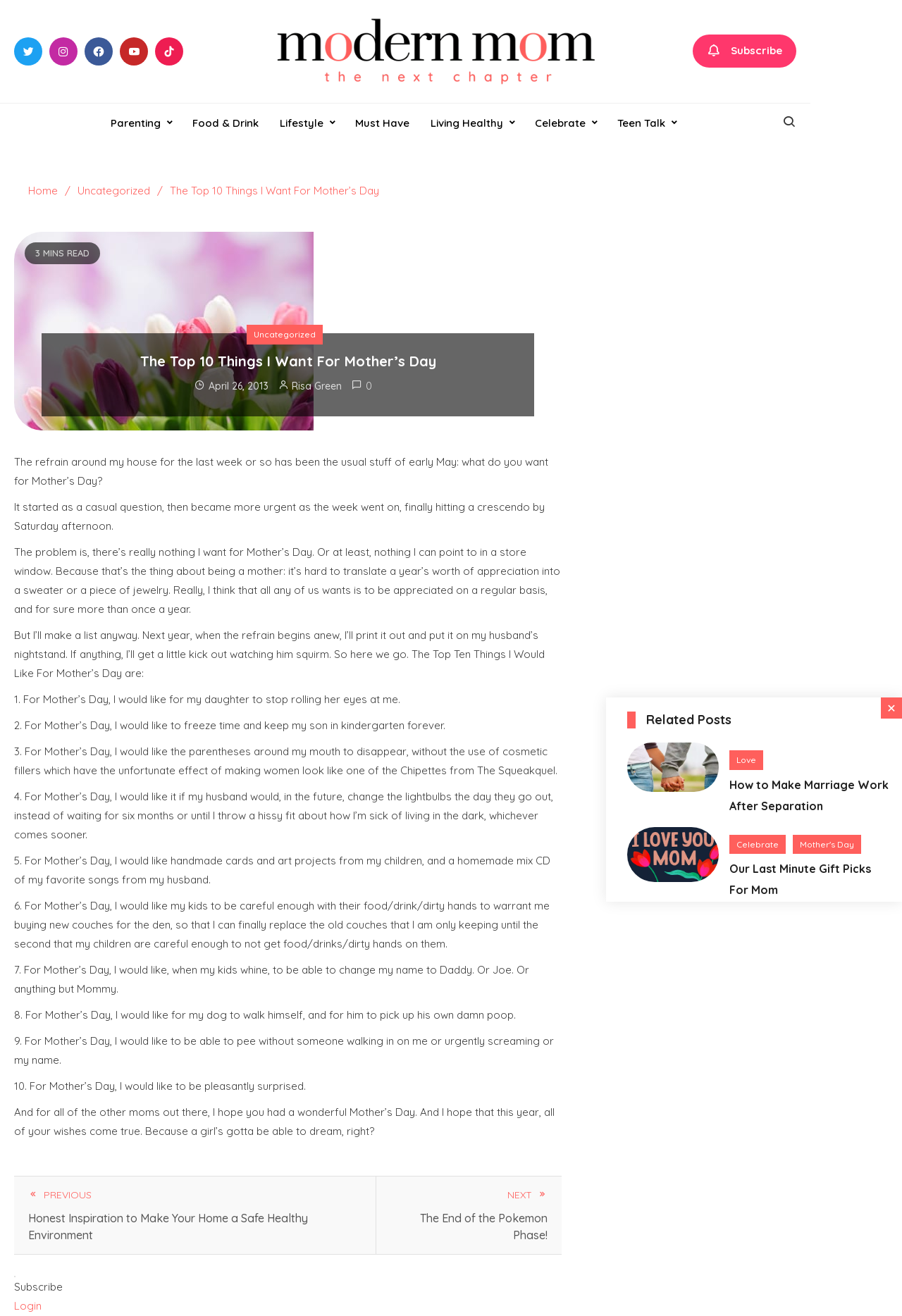Please indicate the bounding box coordinates of the element's region to be clicked to achieve the instruction: "View the 'Related Posts'". Provide the coordinates as four float numbers between 0 and 1, i.e., [left, top, right, bottom].

[0.695, 0.541, 0.977, 0.554]